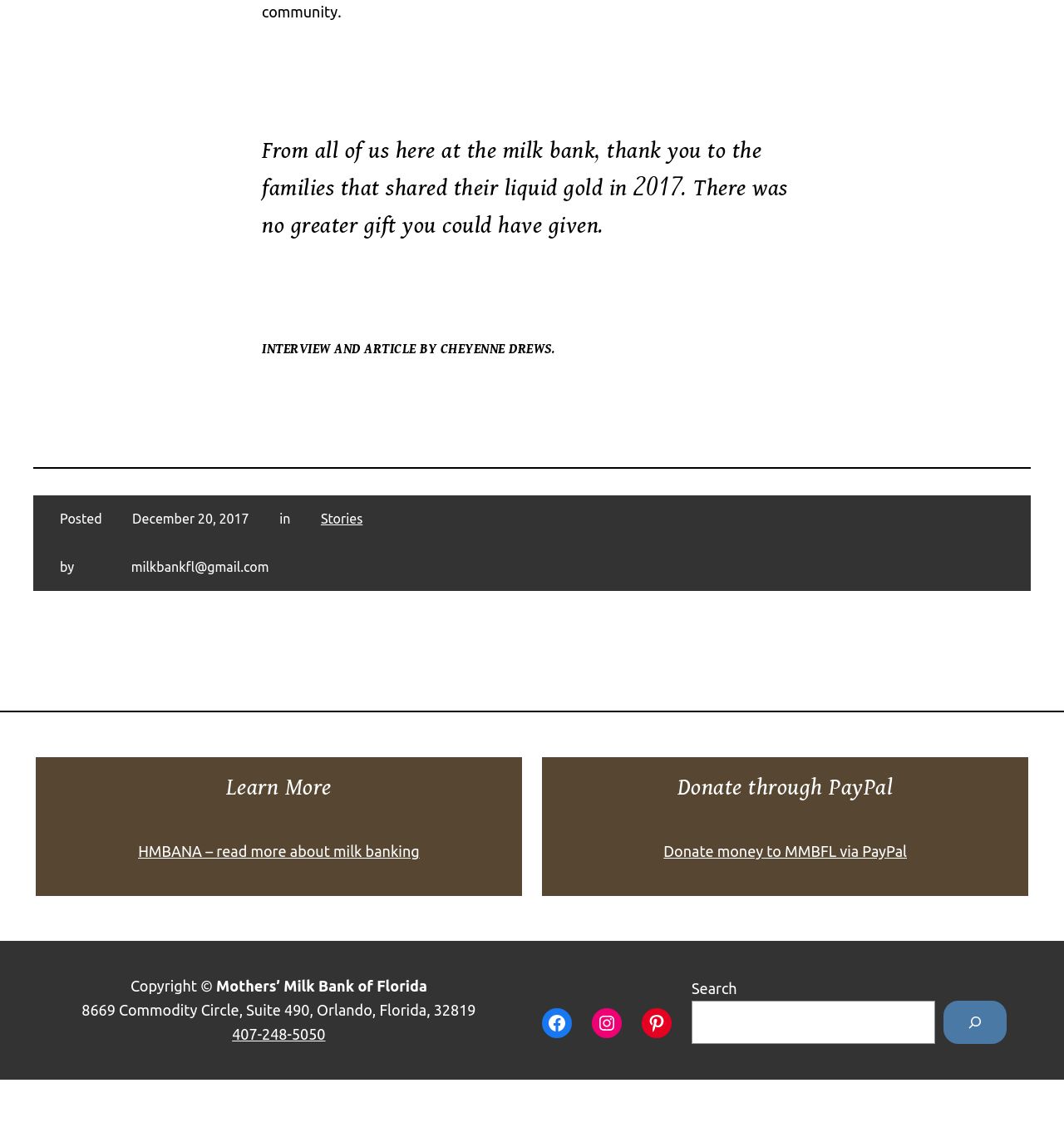Could you specify the bounding box coordinates for the clickable section to complete the following instruction: "view the article information"?

None